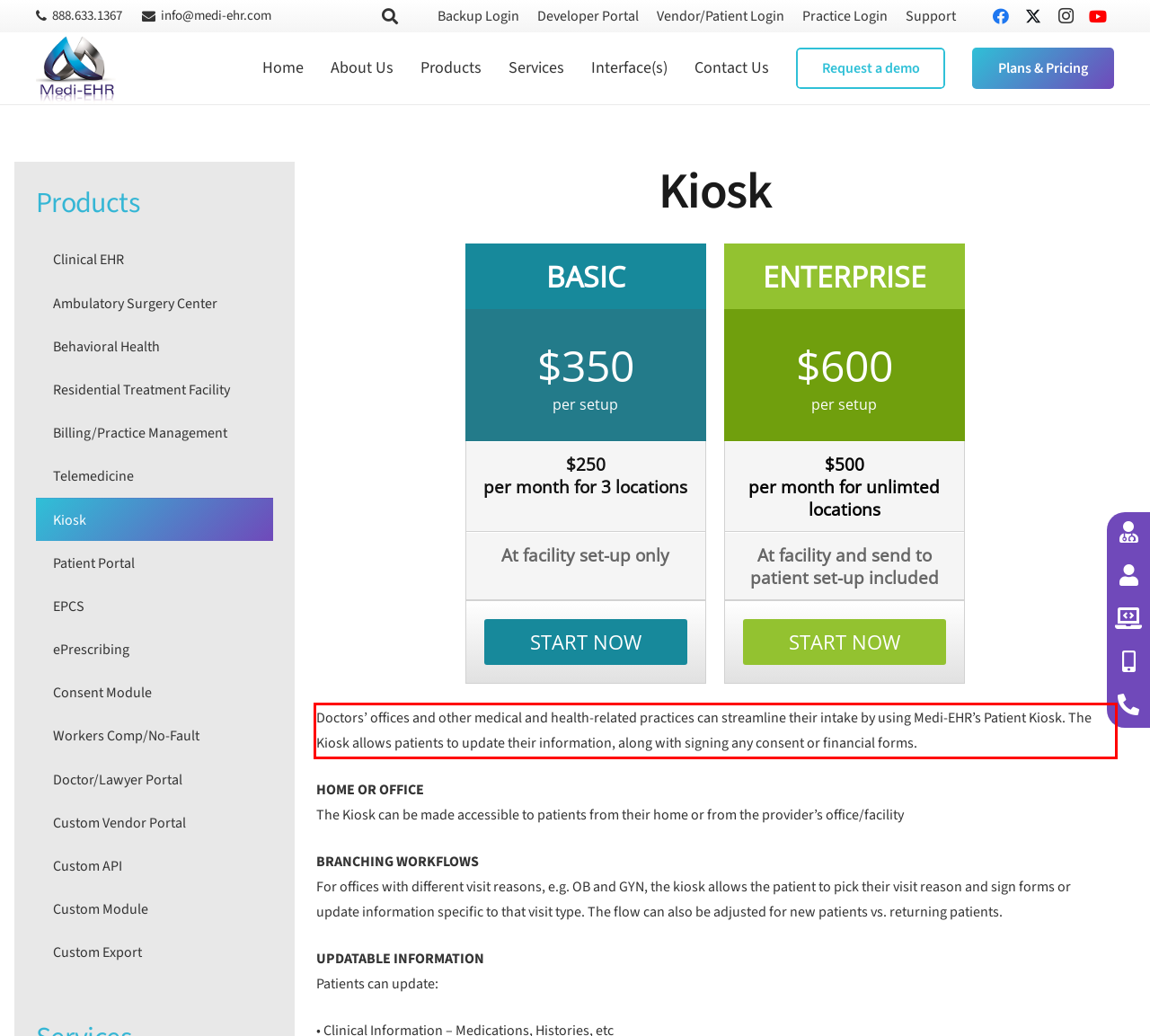You are provided with a screenshot of a webpage that includes a UI element enclosed in a red rectangle. Extract the text content inside this red rectangle.

Doctors’ offices and other medical and health-related practices can streamline their intake by using Medi-EHR’s Patient Kiosk. The Kiosk allows patients to update their information, along with signing any consent or financial forms.